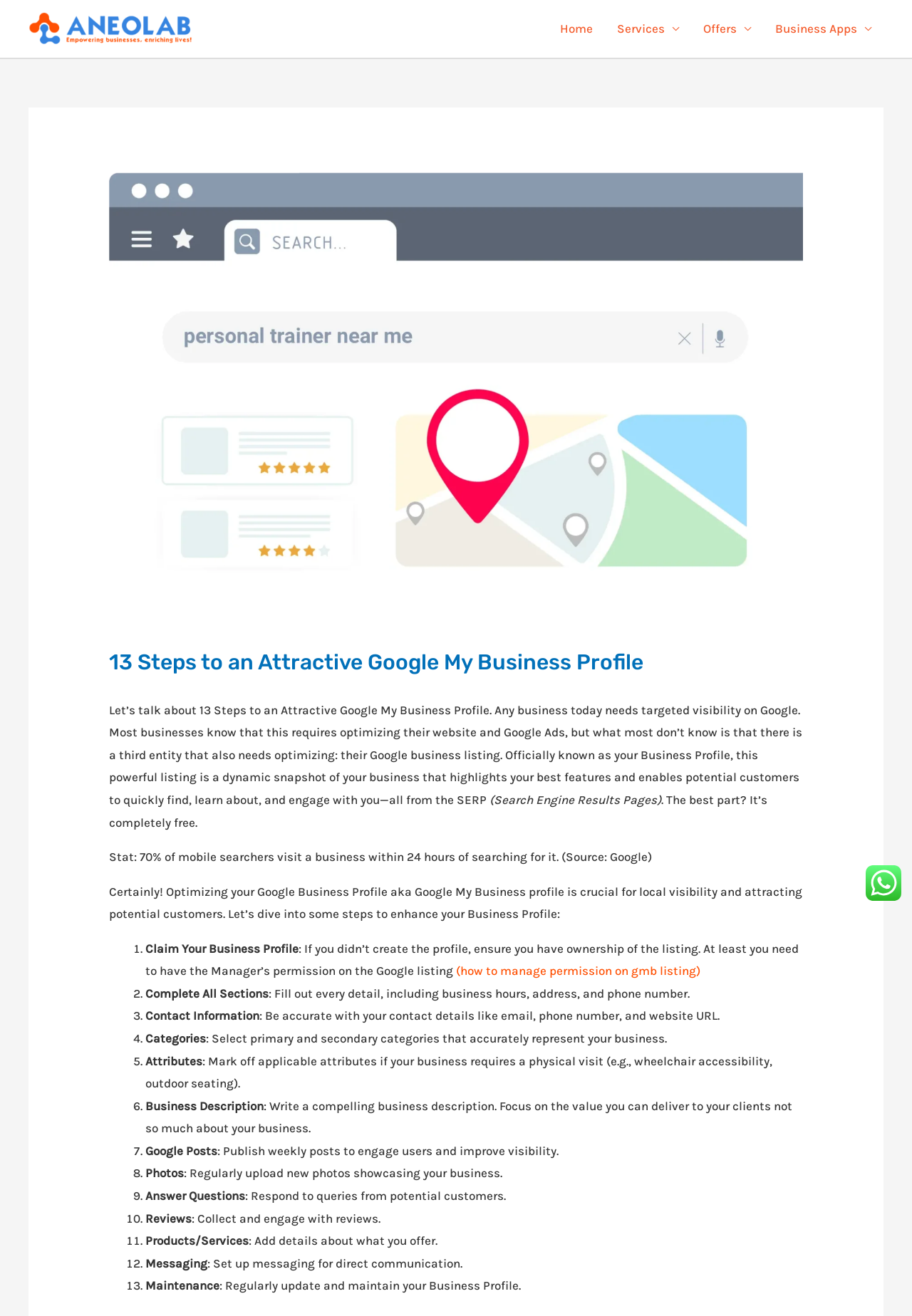What is the name of the digital agency?
Analyze the image and provide a thorough answer to the question.

The name of the digital agency can be found in the top-left corner of the webpage, where it says '13 Steps to an Attractive Google My Business Profile - Aneolab Digital Agency'. This is also confirmed by the link 'Aneolab Digital Agency' with a bounding box coordinate of [0.031, 0.015, 0.211, 0.026].